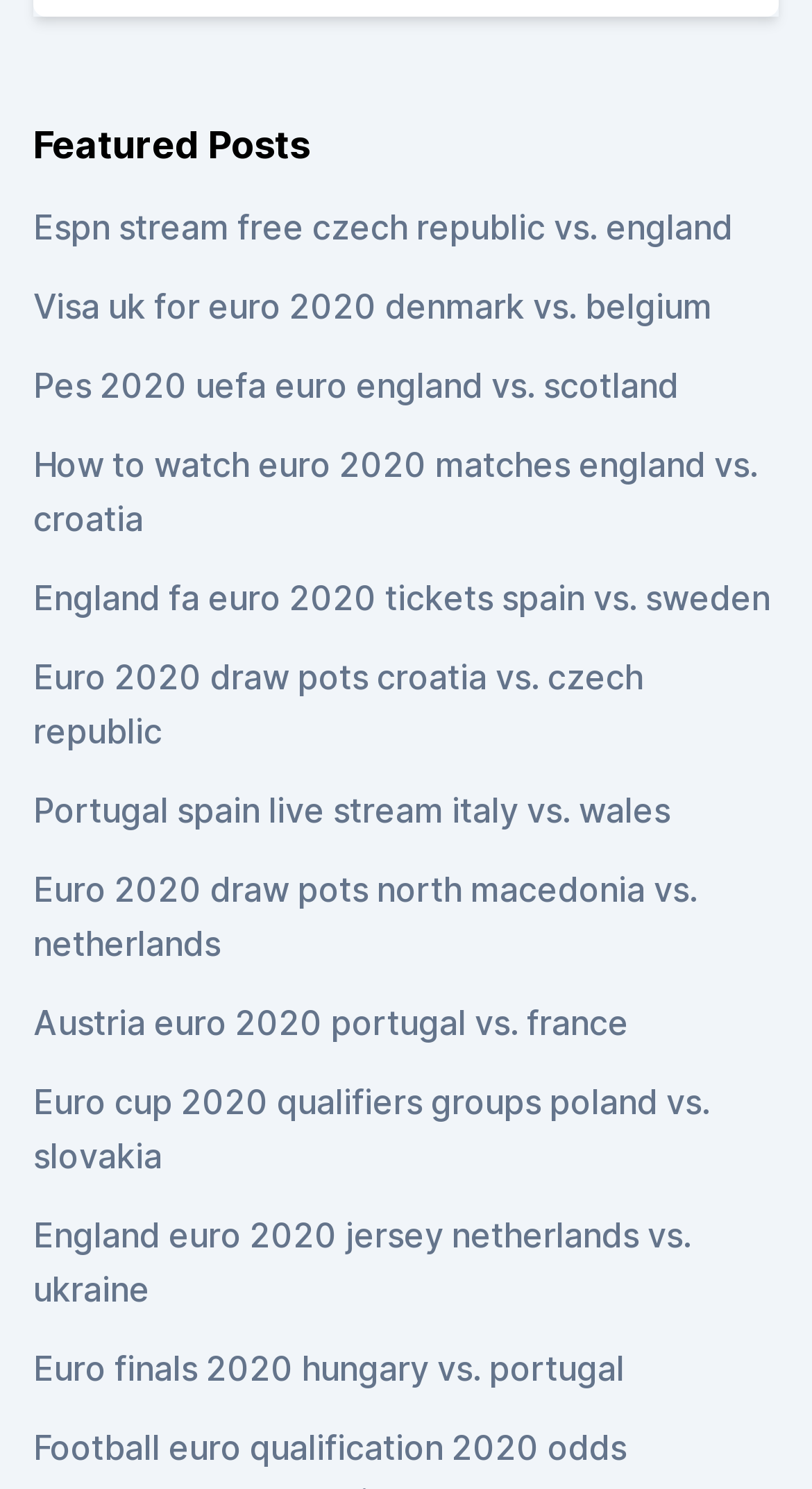Determine the bounding box coordinates of the target area to click to execute the following instruction: "Check out the Euro 2020 draw pots for North Macedonia vs. Netherlands."

[0.041, 0.583, 0.859, 0.648]